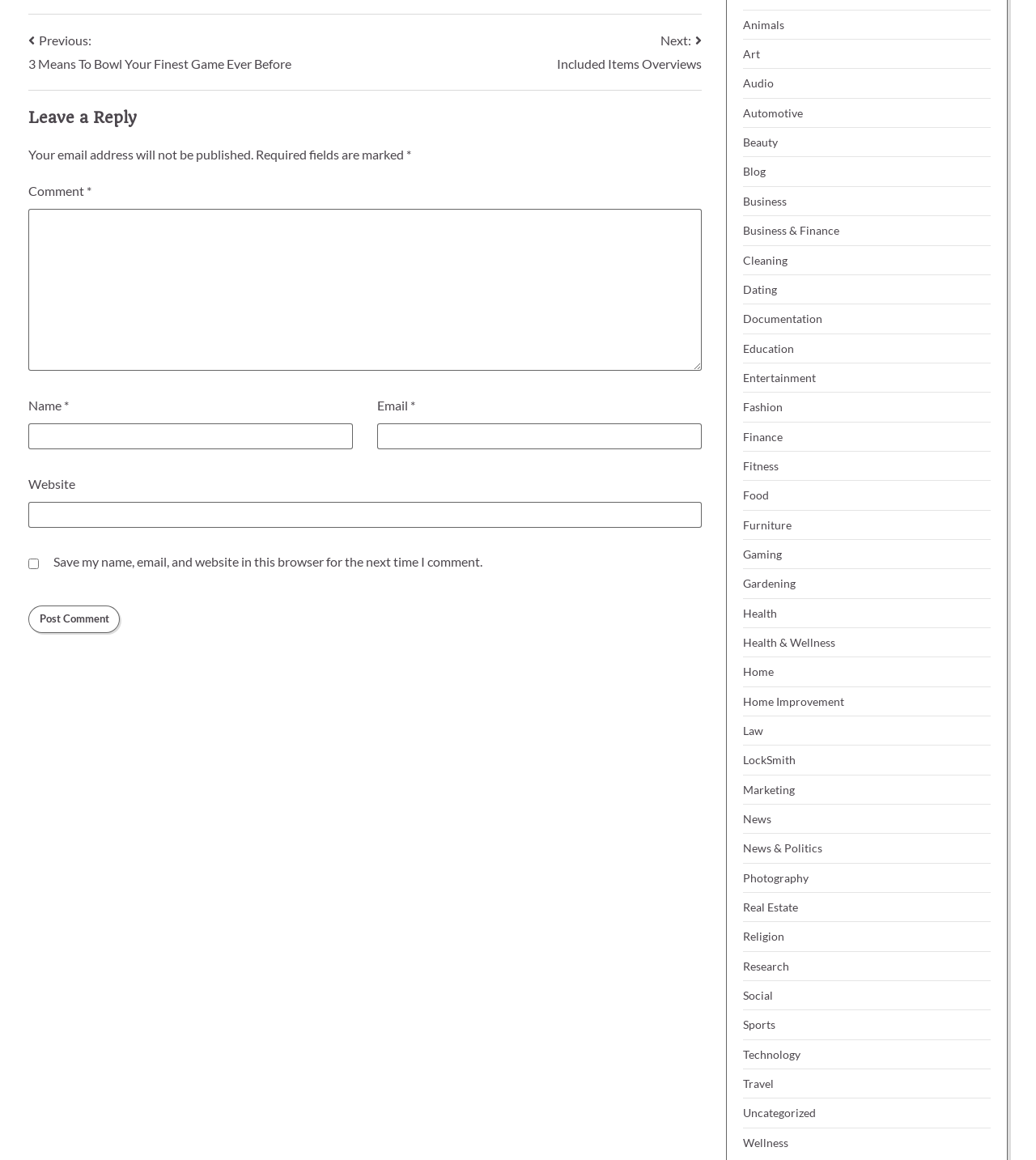Find the bounding box of the element with the following description: "Finance". The coordinates must be four float numbers between 0 and 1, formatted as [left, top, right, bottom].

[0.717, 0.37, 0.755, 0.382]